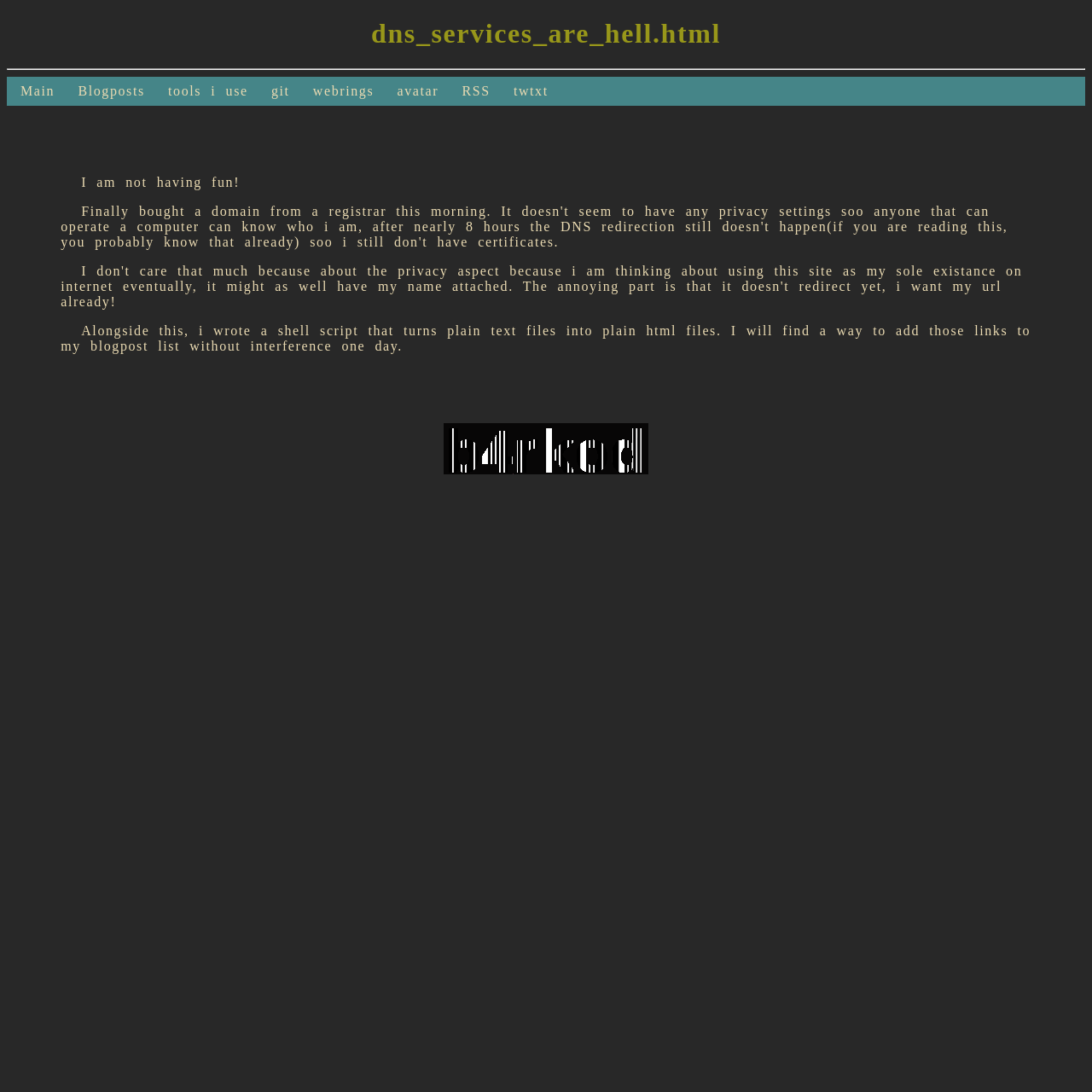Reply to the question with a single word or phrase:
What is the author's current emotional state?

Not having fun